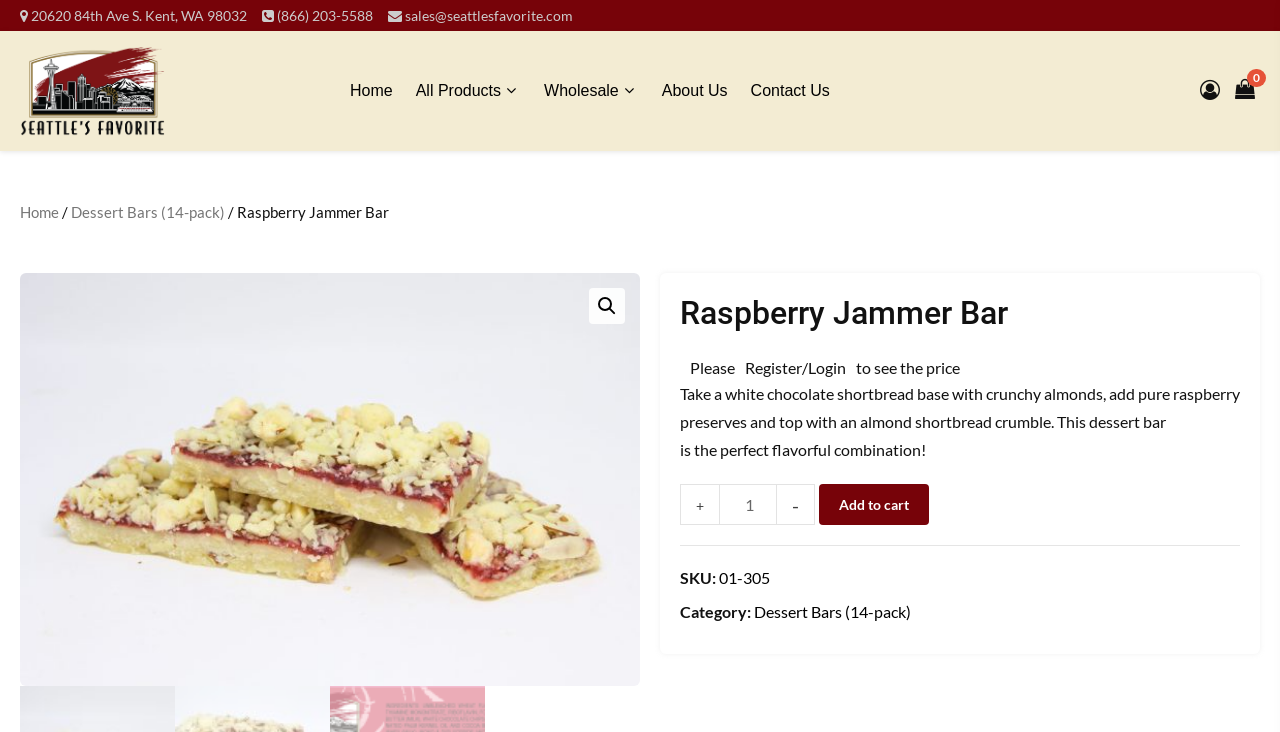Consider the image and give a detailed and elaborate answer to the question: 
What is the product name of the dessert bar?

I found the product name by looking at the heading element, which contains the text 'Raspberry Jammer Bar', and also by looking at the static text element that describes the product.